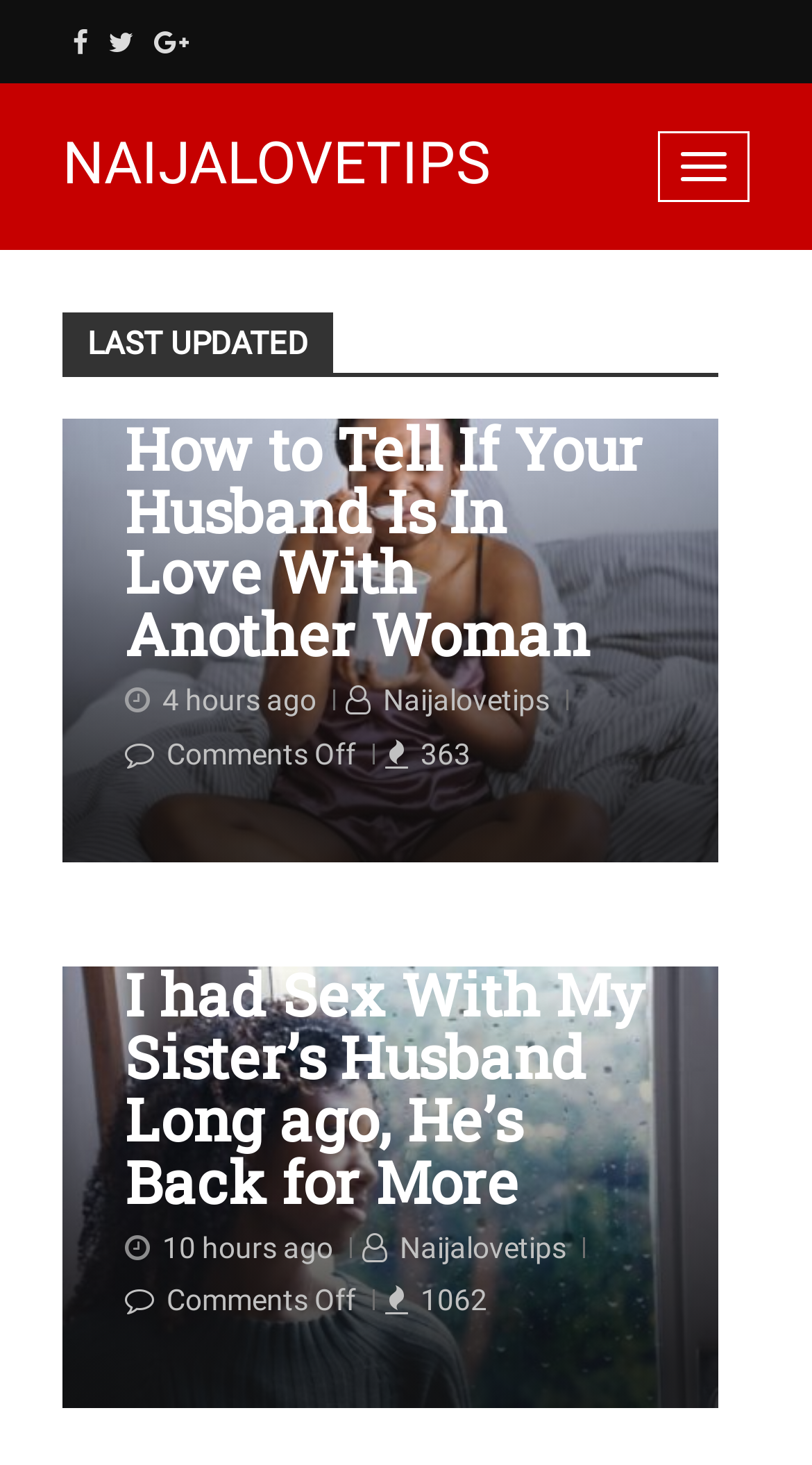How many comments are there for the first article?
Based on the visual, give a brief answer using one word or a short phrase.

363